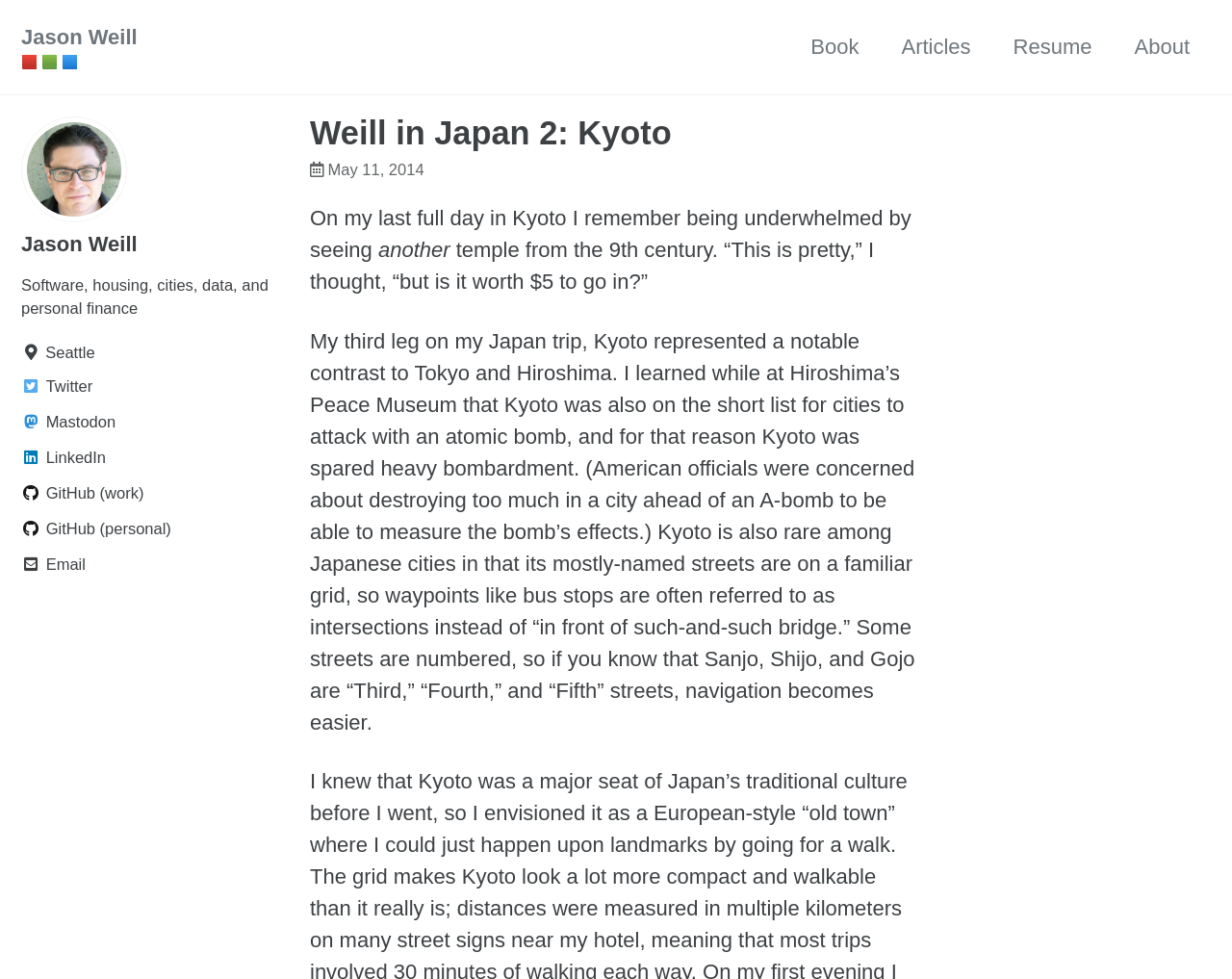Determine the bounding box coordinates for the clickable element required to fulfill the instruction: "Read the article 'Weill in Japan 2: Kyoto'". Provide the coordinates as four float numbers between 0 and 1, i.e., [left, top, right, bottom].

[0.252, 0.119, 0.748, 0.152]